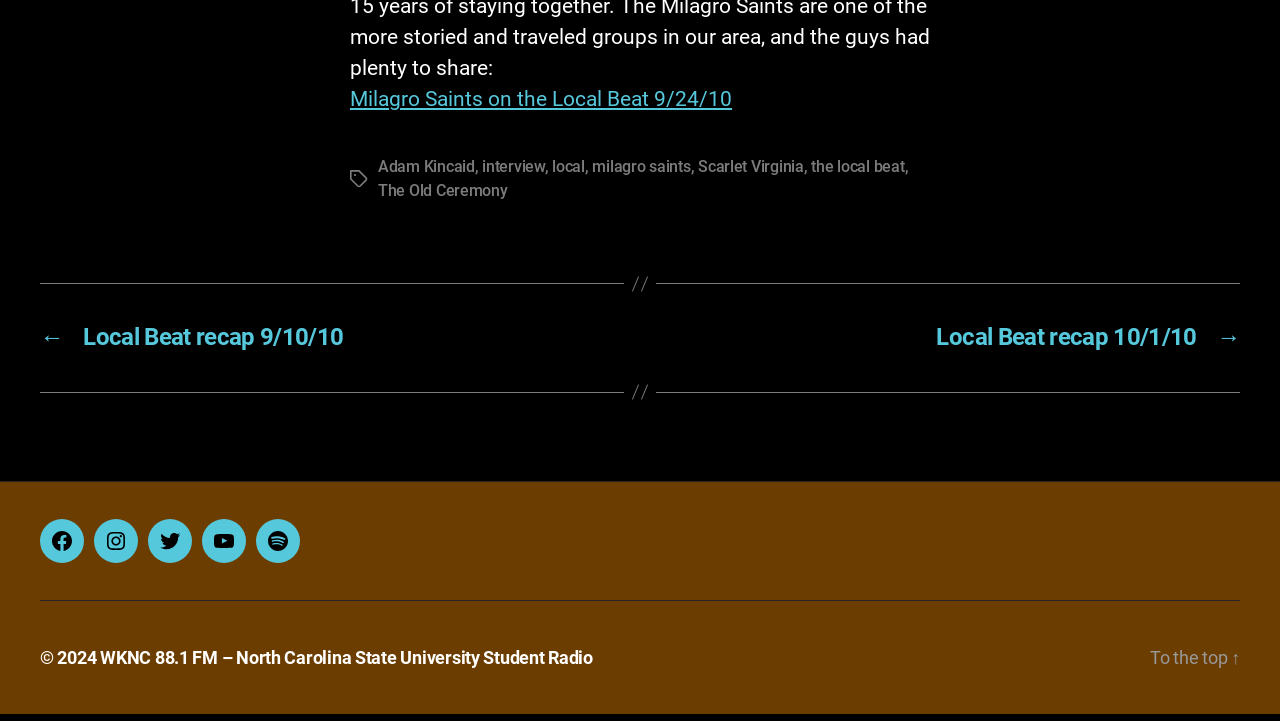Predict the bounding box coordinates for the UI element described as: "local". The coordinates should be four float numbers between 0 and 1, presented as [left, top, right, bottom].

[0.431, 0.238, 0.457, 0.264]